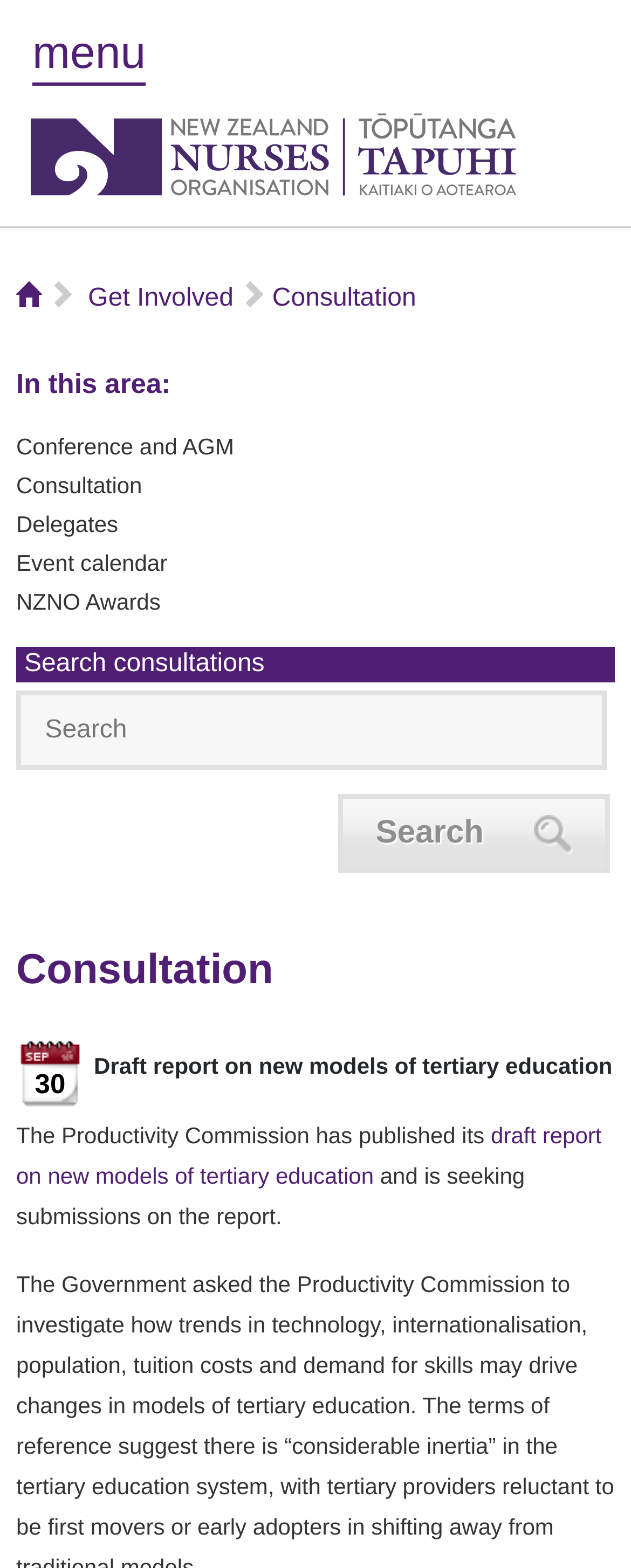Pinpoint the bounding box coordinates of the clickable area necessary to execute the following instruction: "Click NZNO". The coordinates should be given as four float numbers between 0 and 1, namely [left, top, right, bottom].

[0.049, 0.072, 0.951, 0.144]